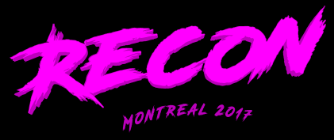Provide a one-word or brief phrase answer to the question:
What is the background color of the logo?

Black